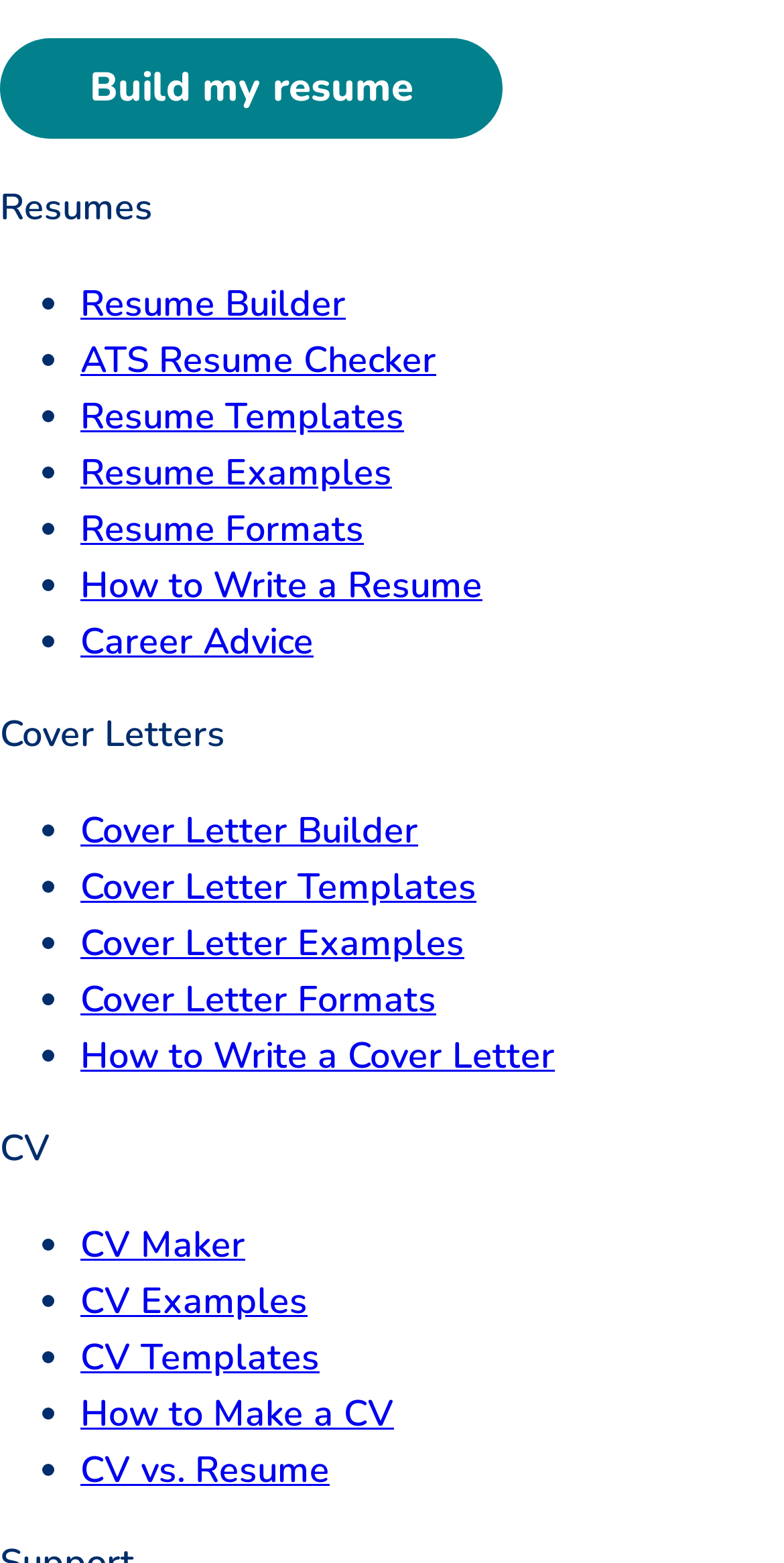Identify the bounding box of the UI component described as: "Advanced Self-Defense and Fitness".

None